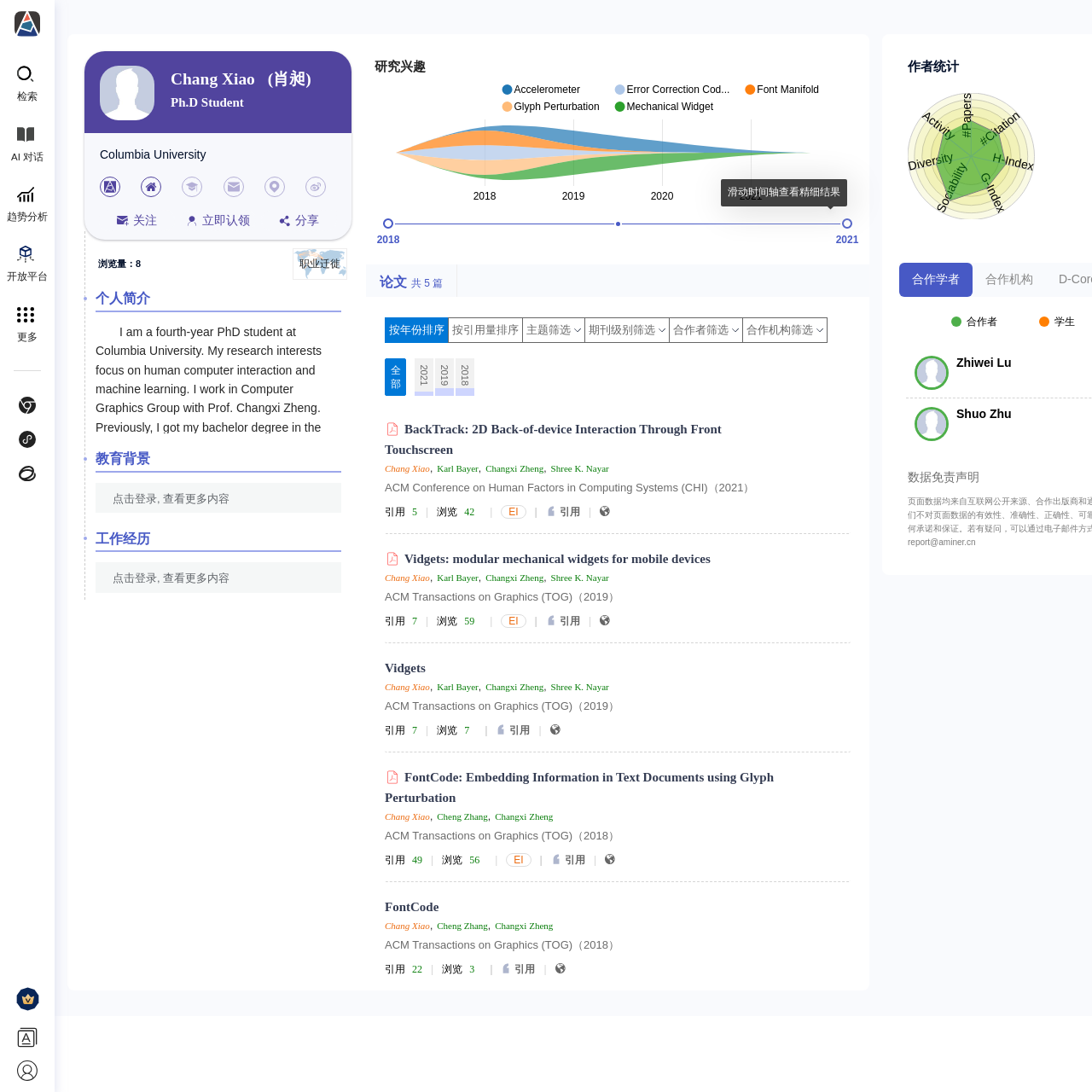Specify the bounding box coordinates for the region that must be clicked to perform the given instruction: "check the research interests".

[0.343, 0.054, 0.39, 0.067]